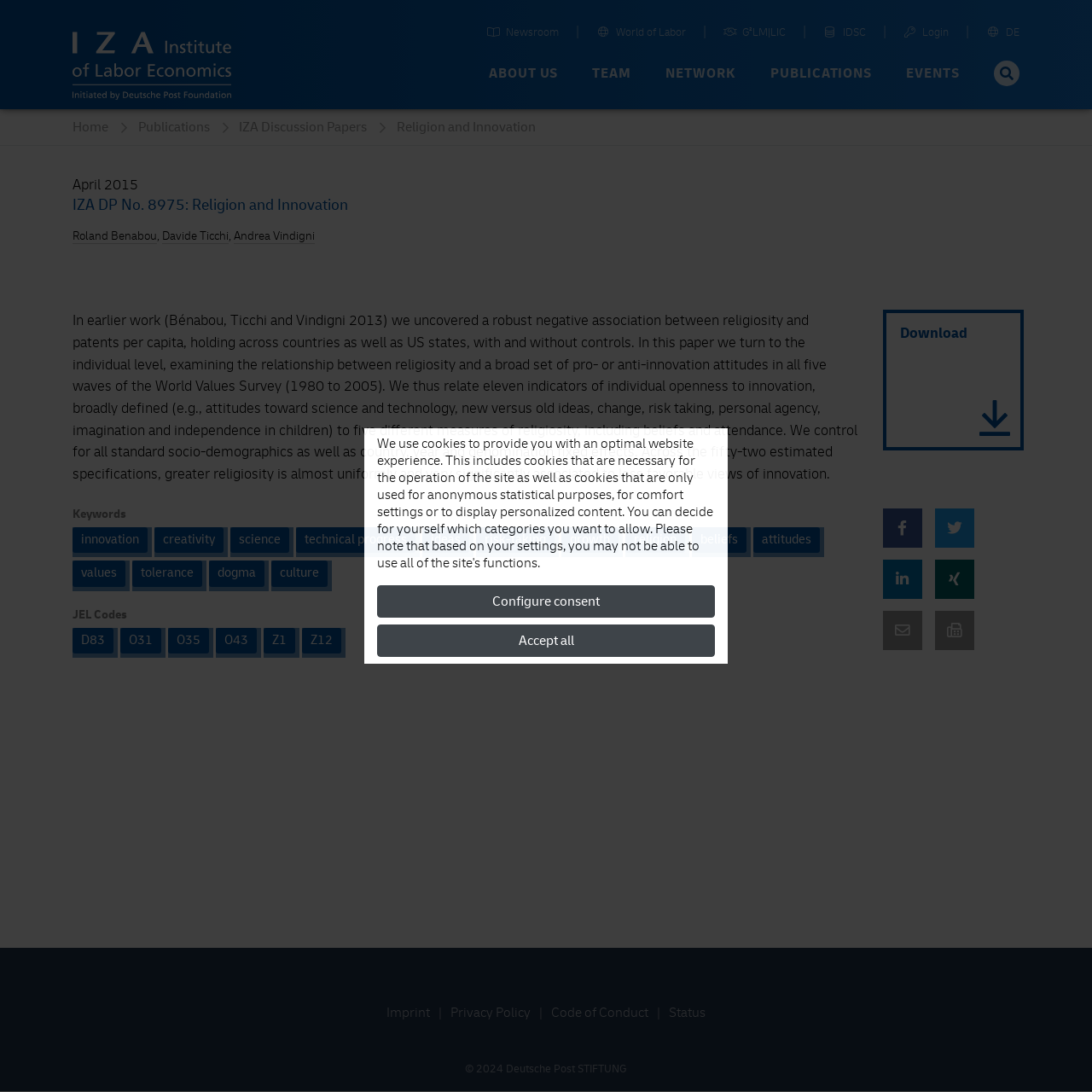Highlight the bounding box coordinates of the element you need to click to perform the following instruction: "Download the paper."

[0.809, 0.284, 0.937, 0.413]